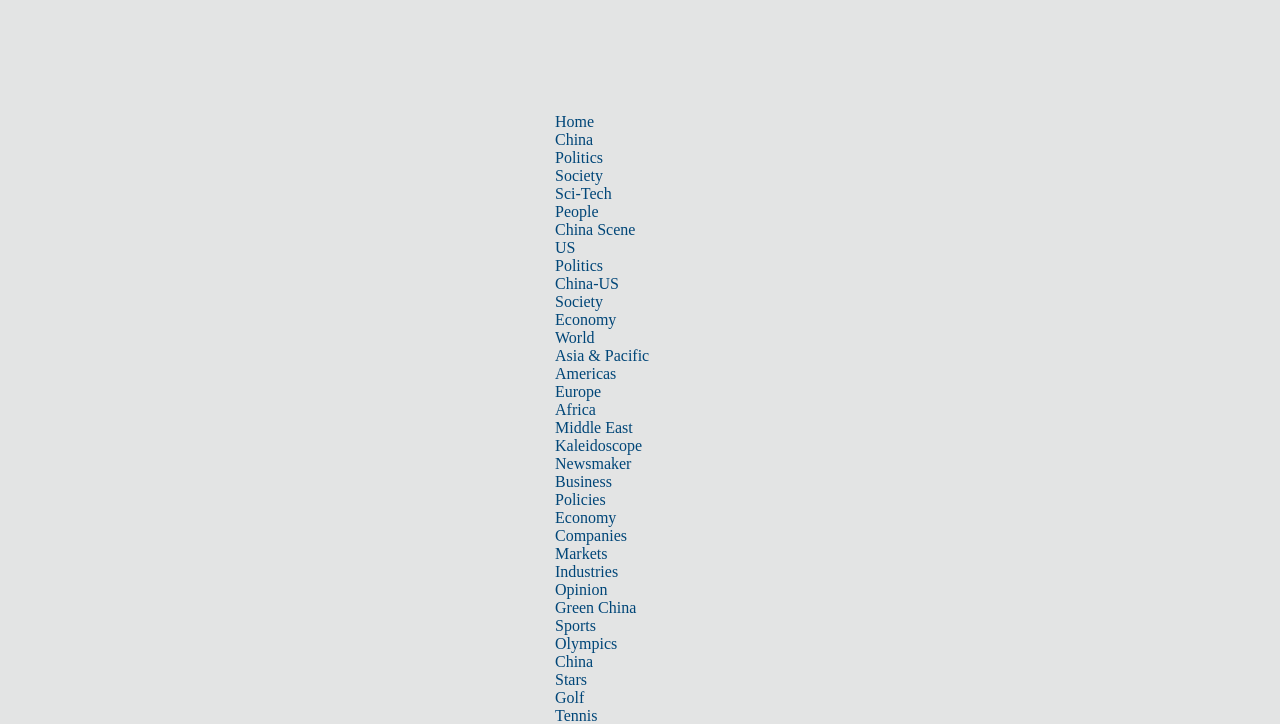Determine the bounding box coordinates of the target area to click to execute the following instruction: "Go to the 'Politics' section."

[0.434, 0.206, 0.471, 0.229]